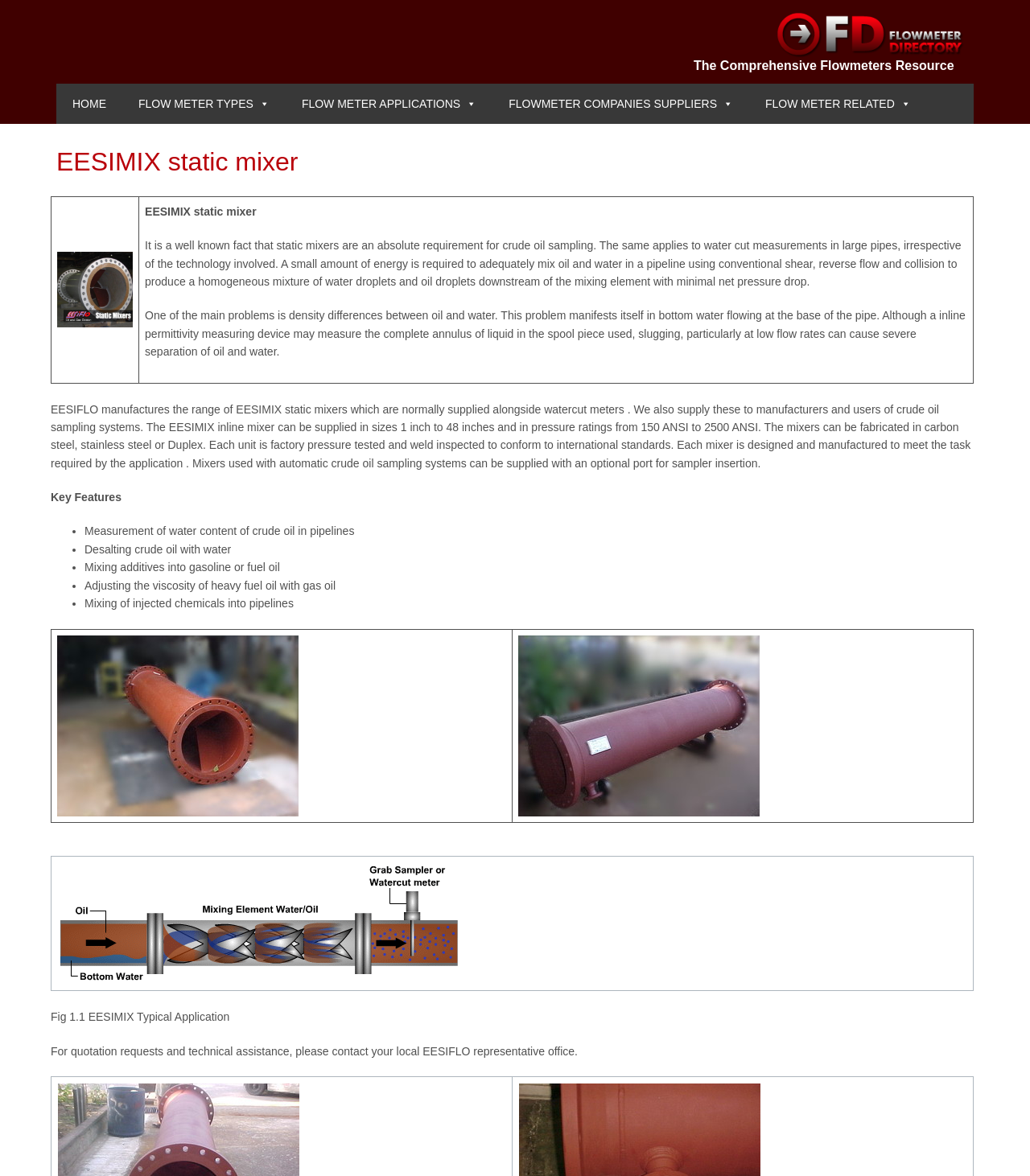Determine the webpage's heading and output its text content.

EESIMIX static mixer